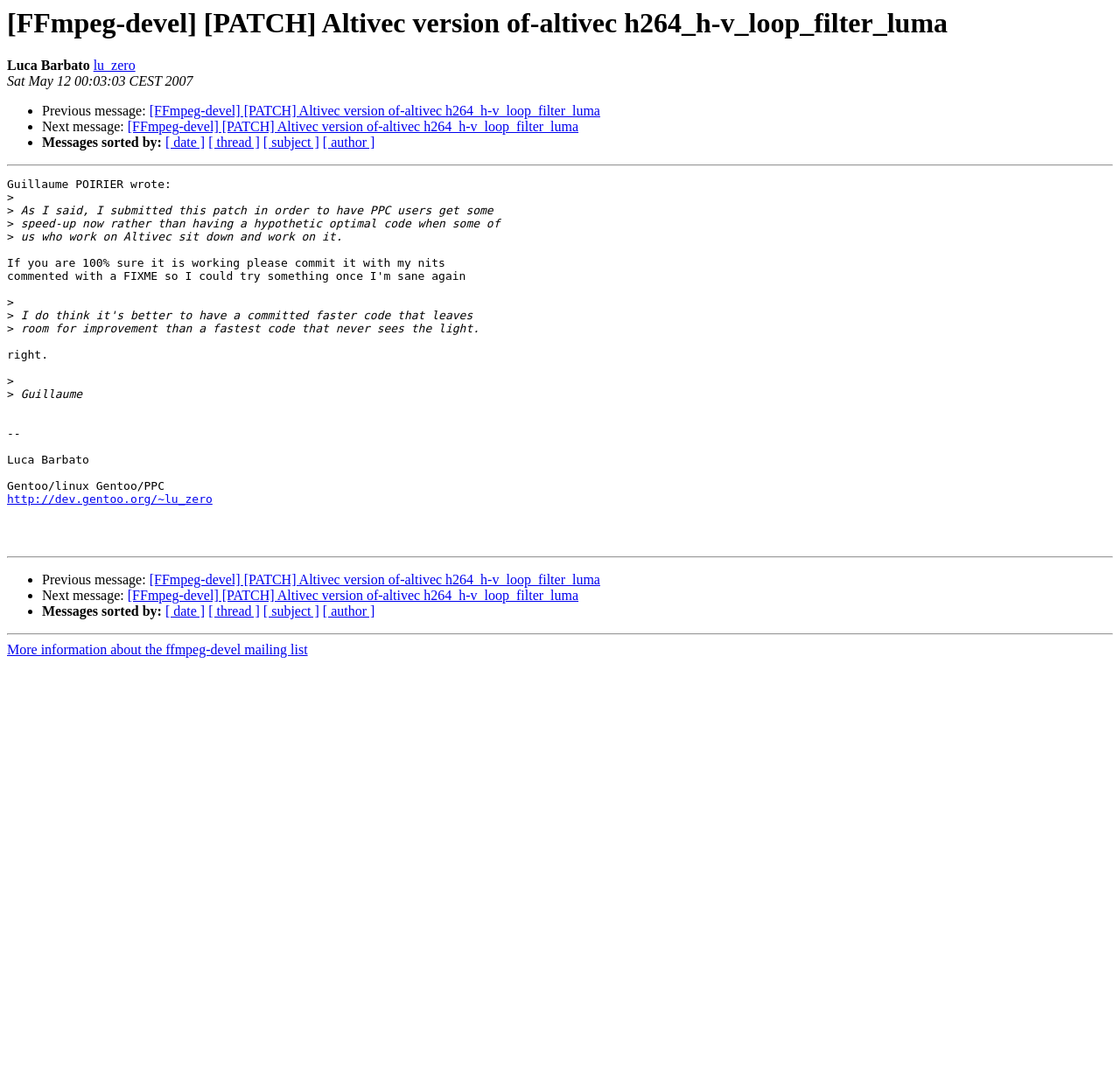Determine the title of the webpage and give its text content.

[FFmpeg-devel] [PATCH] Altivec version of-altivec h264_h-v_loop_filter_luma